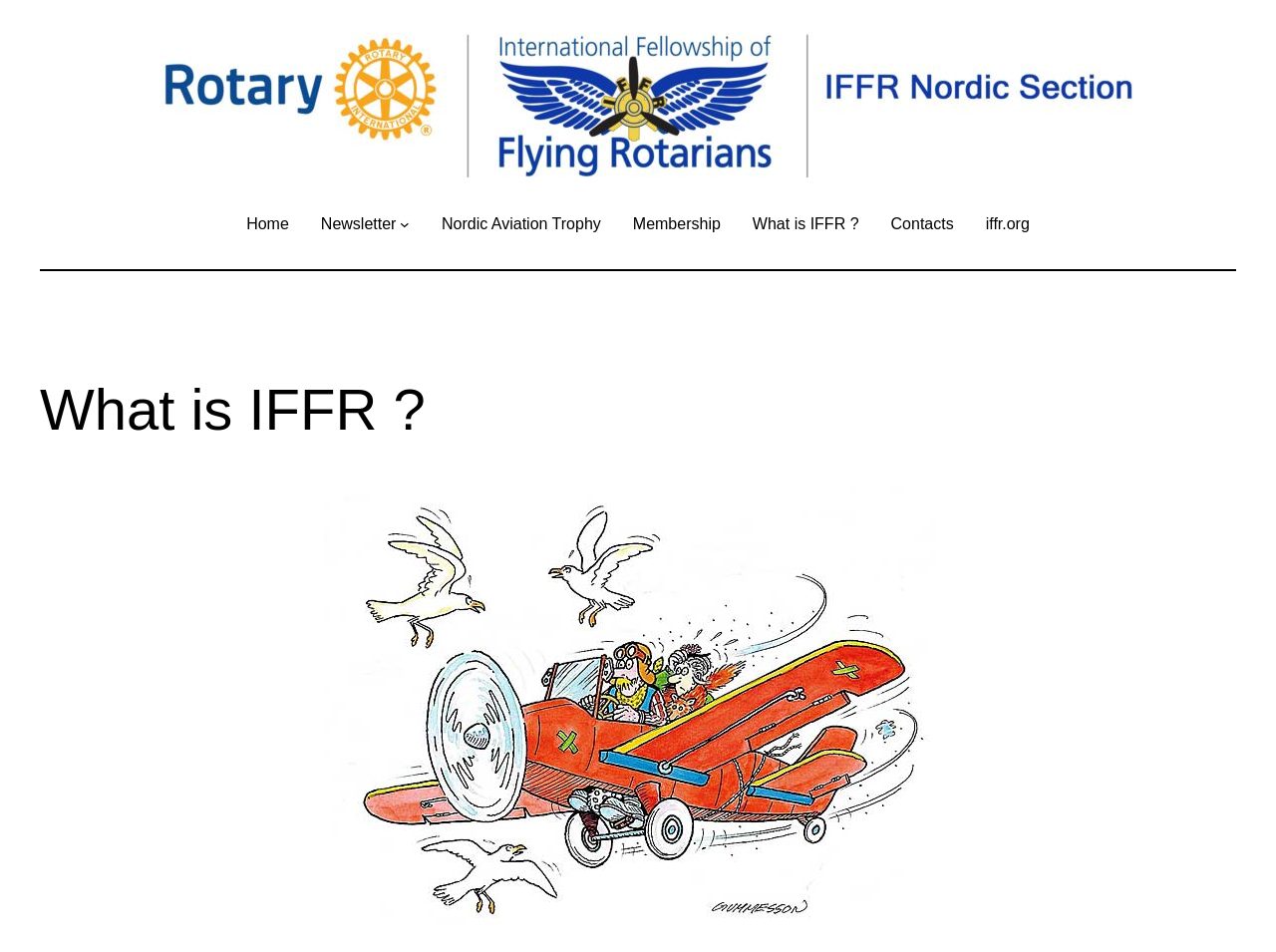Identify the bounding box coordinates of the part that should be clicked to carry out this instruction: "Visit the Nordic Aviation Trophy page".

[0.346, 0.222, 0.471, 0.249]